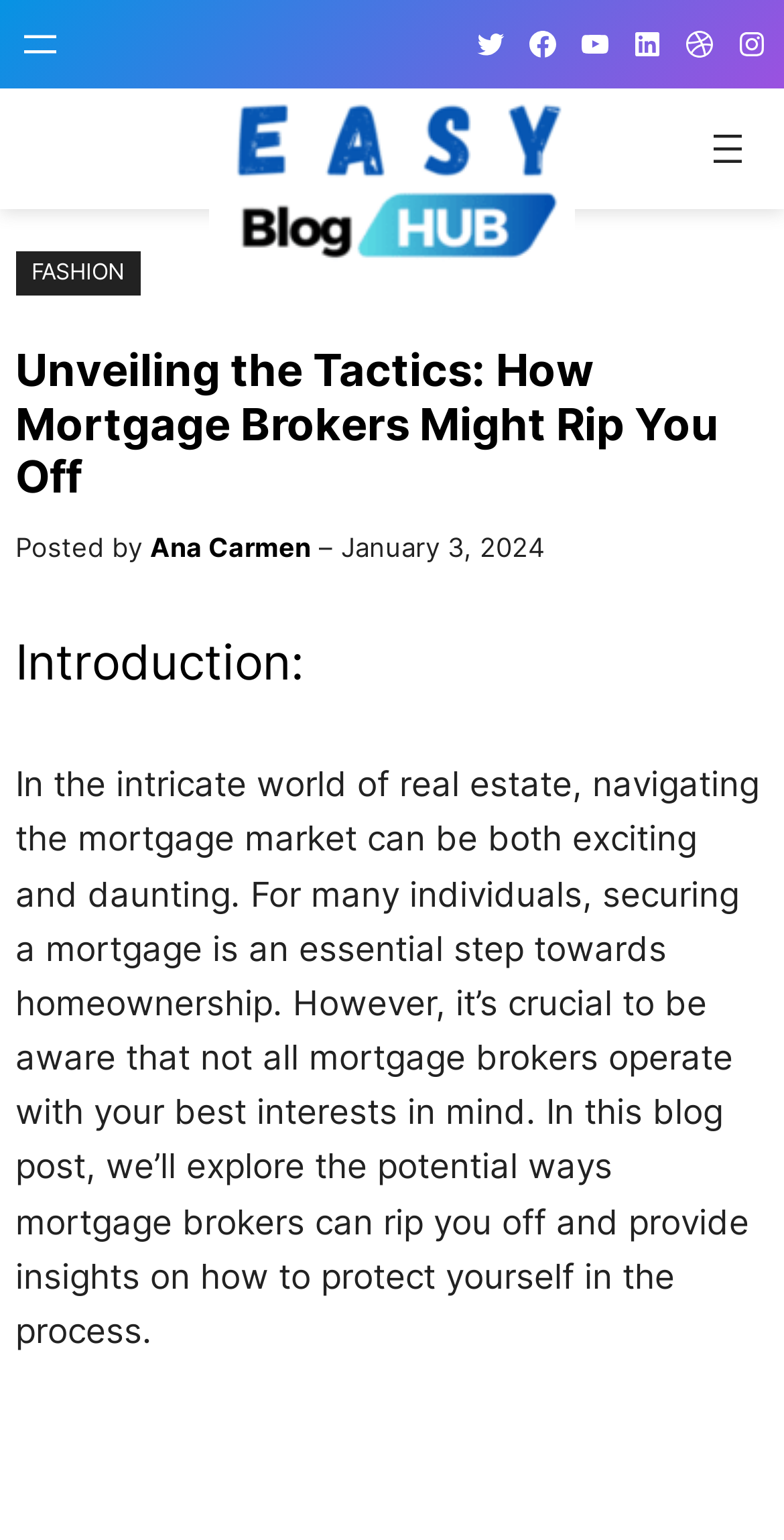Using the format (top-left x, top-left y, bottom-right x, bottom-right y), provide the bounding box coordinates for the described UI element. All values should be floating point numbers between 0 and 1: alt="Easy Blog Hub"

[0.267, 0.136, 0.733, 0.162]